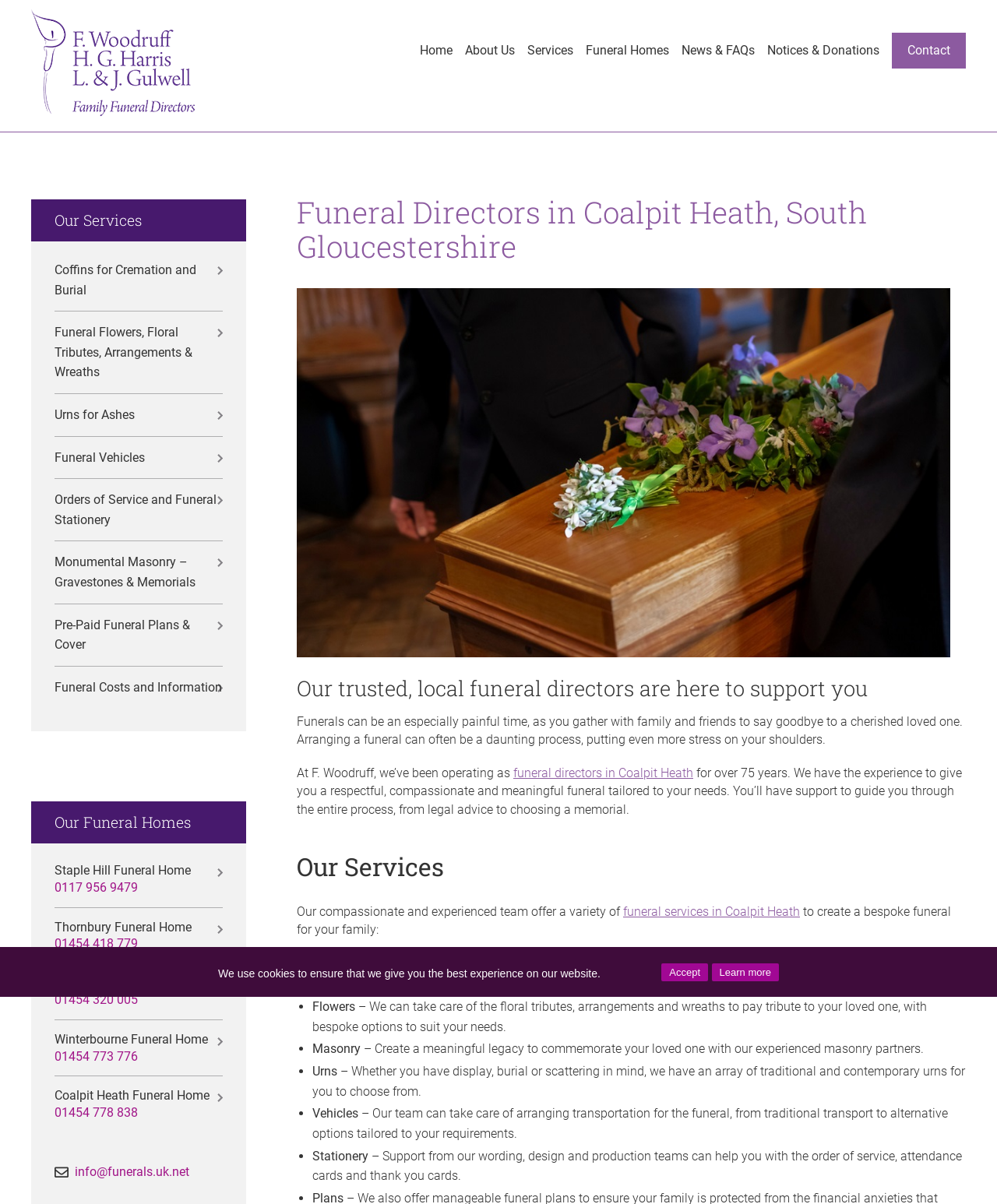Could you specify the bounding box coordinates for the clickable section to complete the following instruction: "Contact us"?

[0.895, 0.027, 0.969, 0.057]